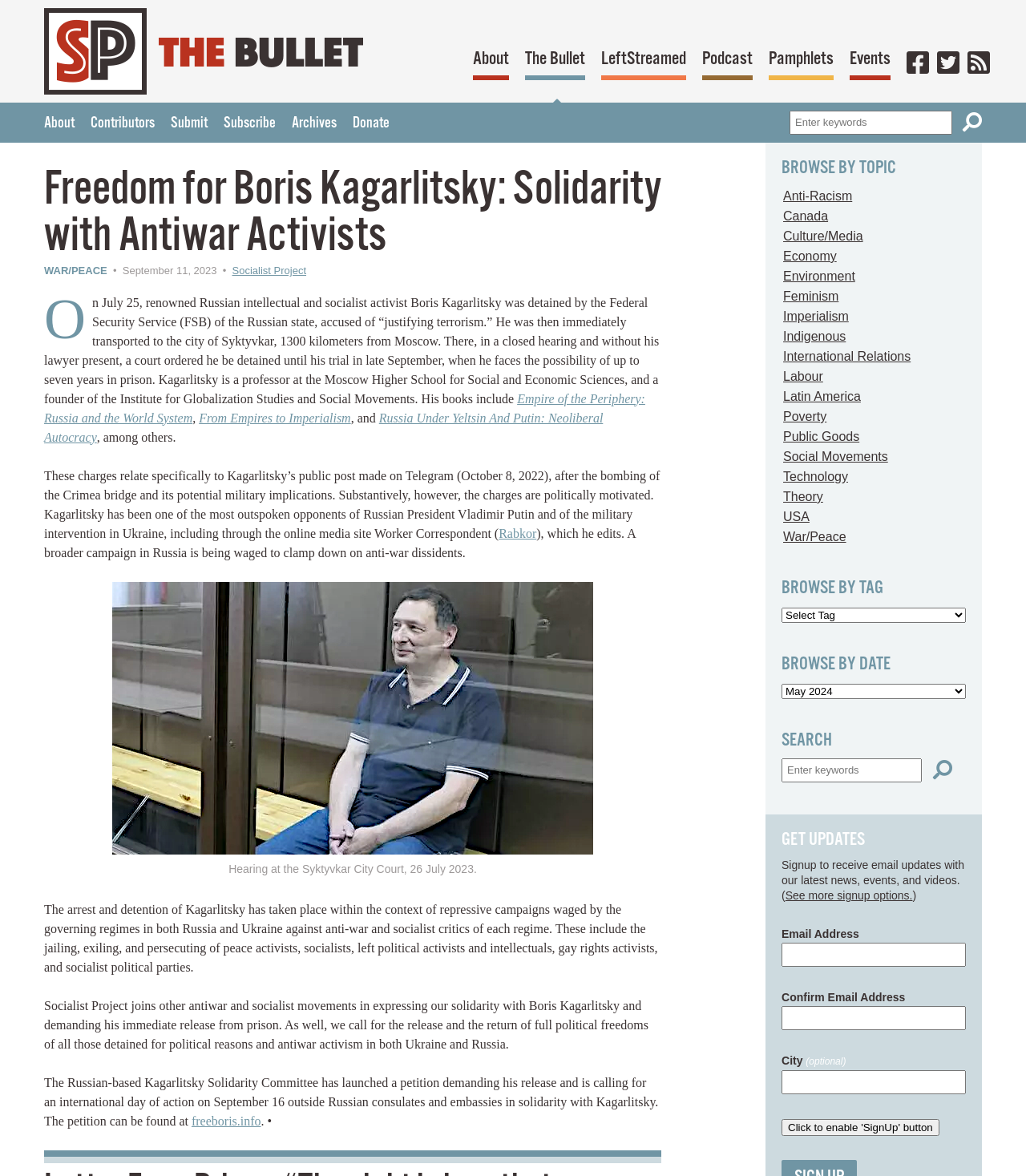Respond with a single word or phrase:
What is the topic of the article under the 'BROWSE BY TOPIC' section that starts with the letter 'W'?

War/Peace